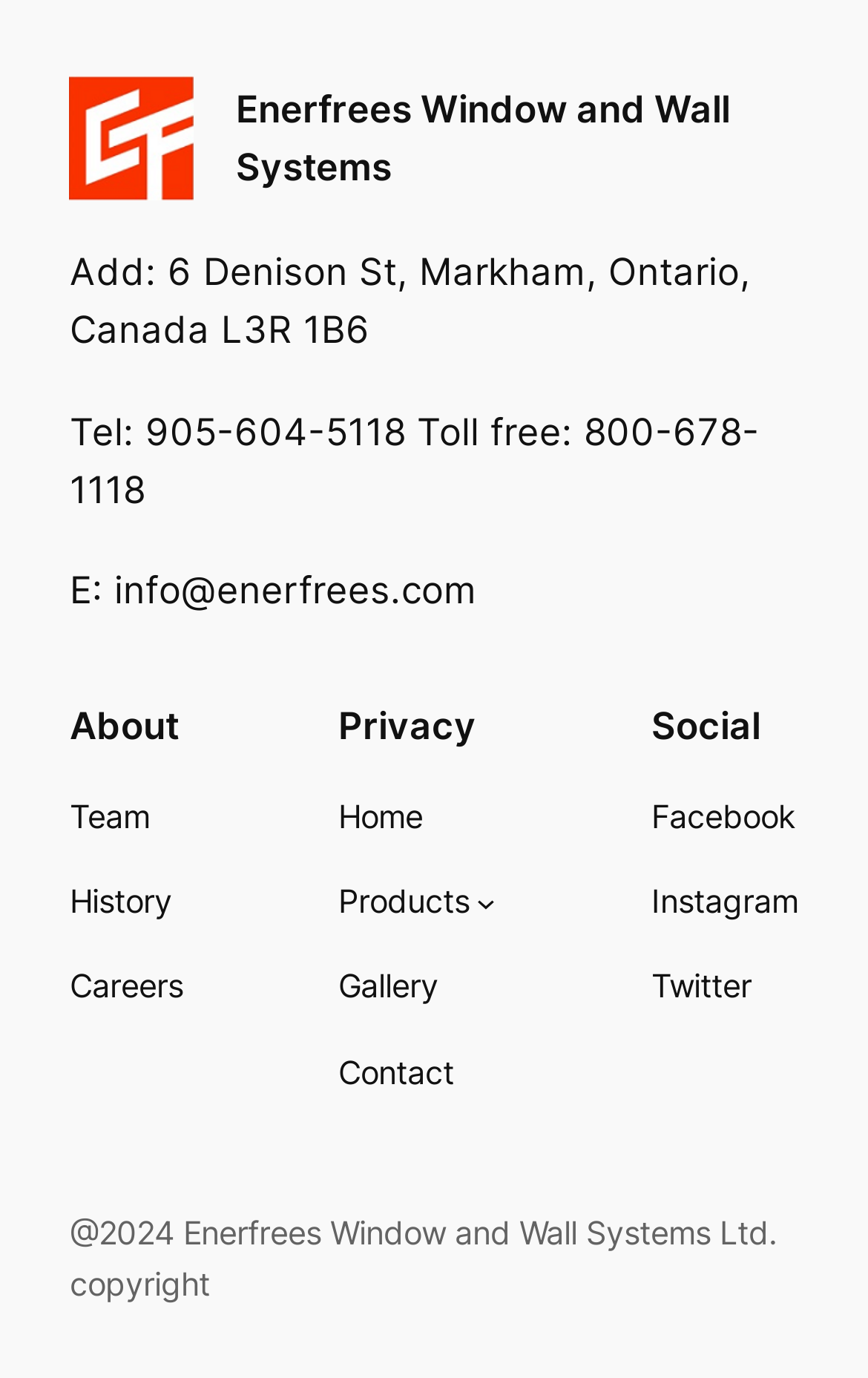How many main navigation links are available?
With the help of the image, please provide a detailed response to the question.

I counted the number of main navigation links by looking at the navigation element labeled 'Navigation 2' located at the top of the webpage, which contains links to Home, Products, Gallery, Contact, and a Products submenu.